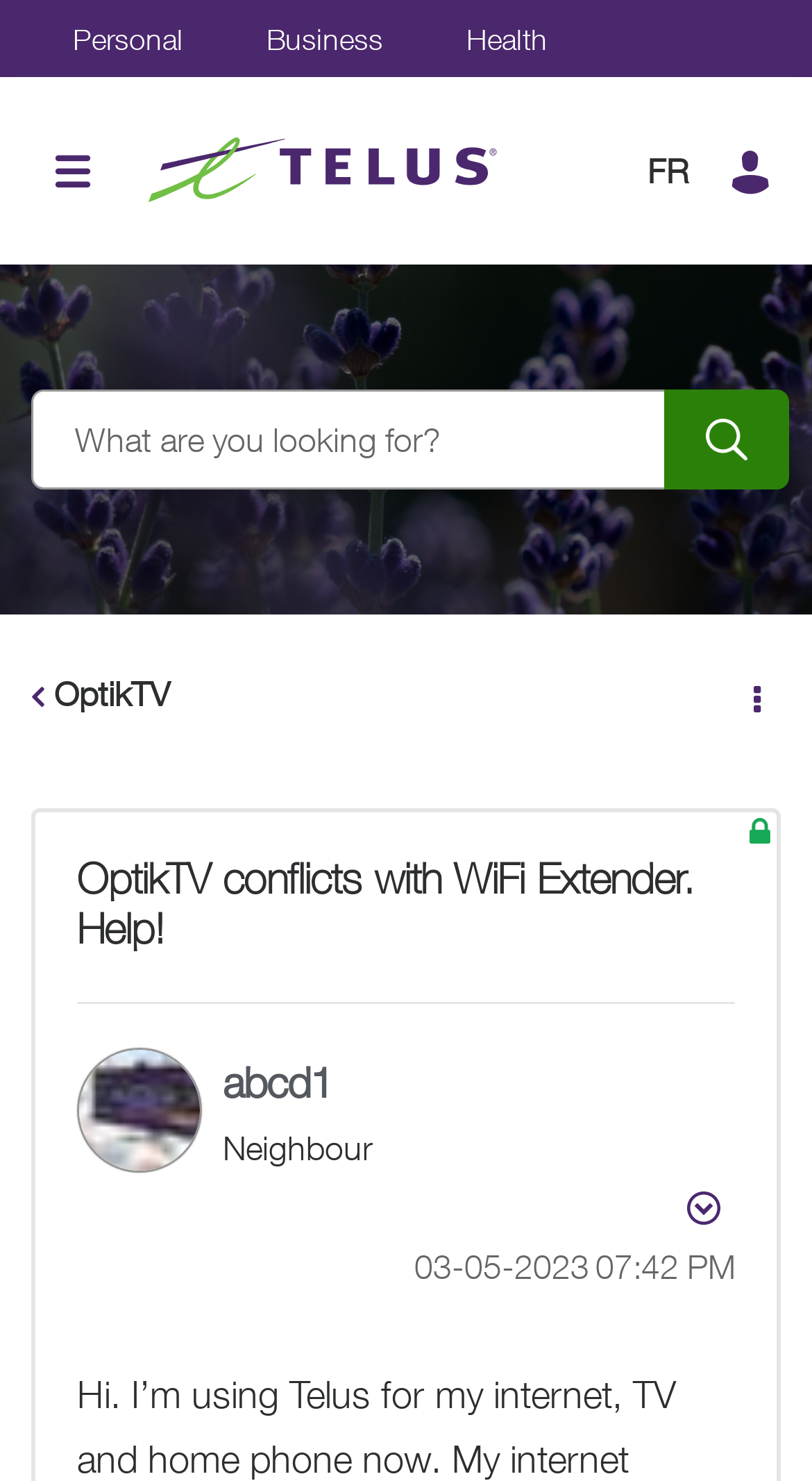Identify the bounding box coordinates of the clickable region required to complete the instruction: "Click on the 'Personal' link". The coordinates should be given as four float numbers within the range of 0 and 1, i.e., [left, top, right, bottom].

[0.09, 0.014, 0.226, 0.038]